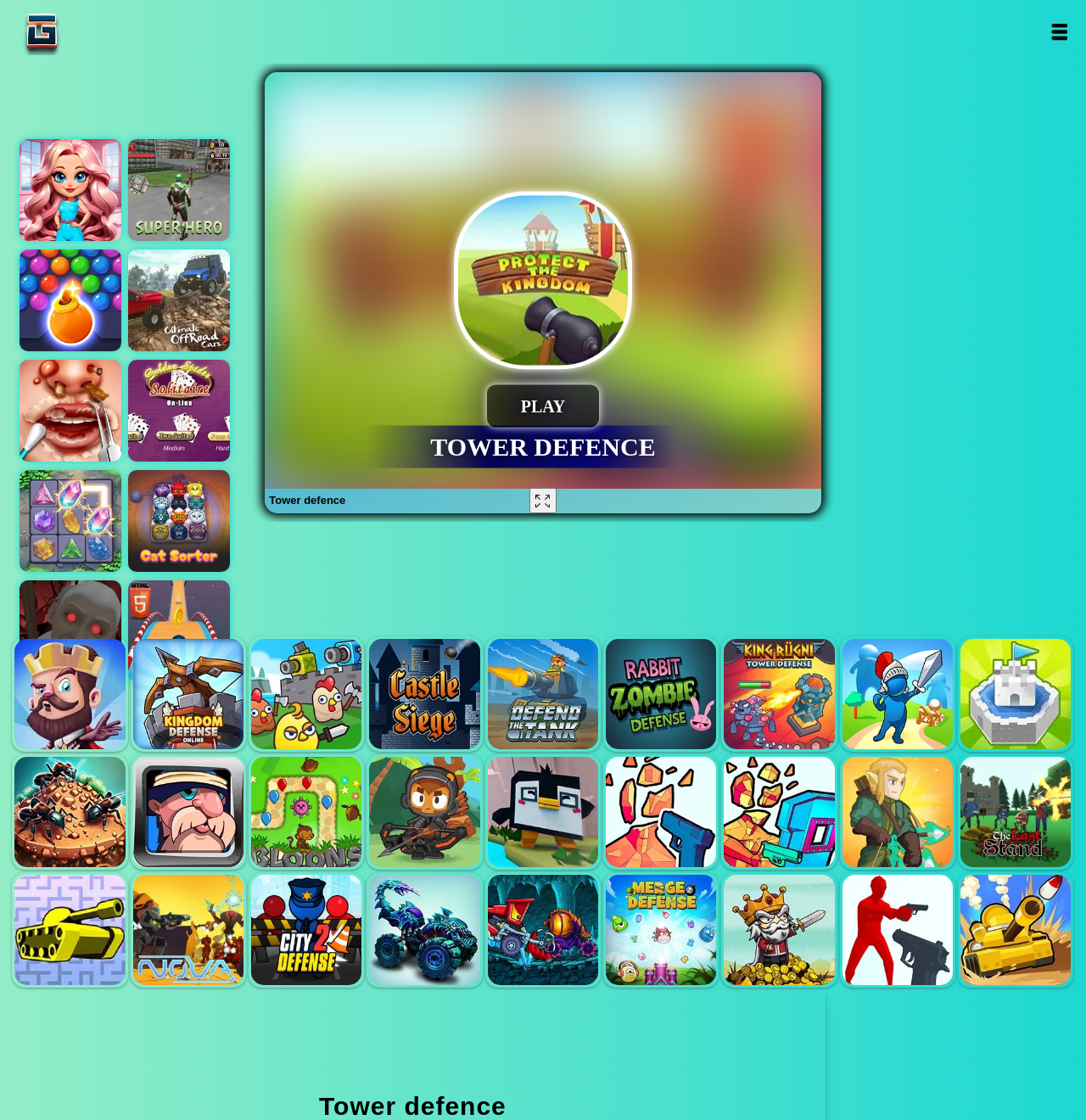Please determine the bounding box coordinates of the element's region to click for the following instruction: "Play 'Kingdom defense' game".

[0.122, 0.57, 0.224, 0.669]